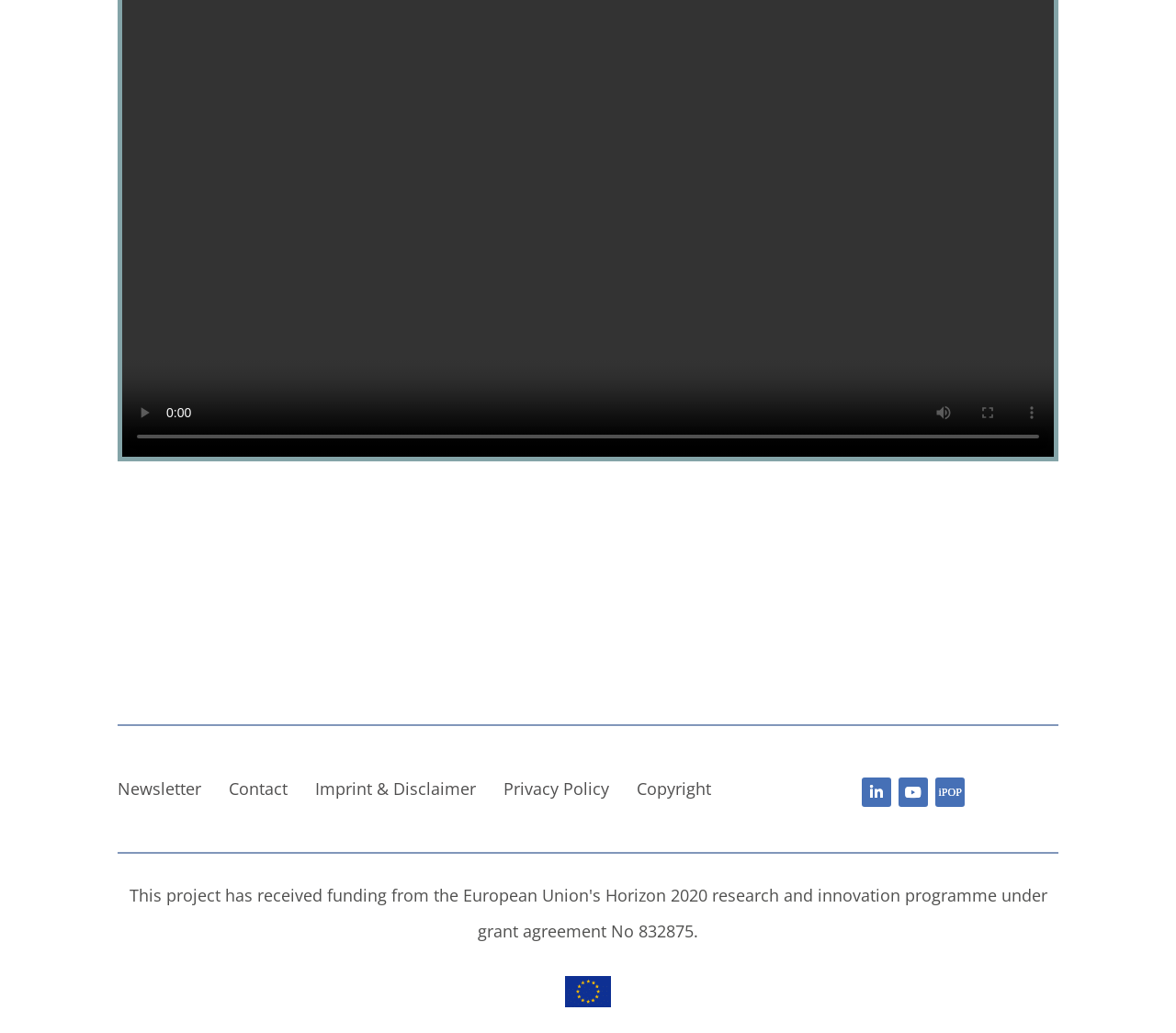Please locate the bounding box coordinates of the element that should be clicked to achieve the given instruction: "mute the video".

[0.784, 0.378, 0.821, 0.421]